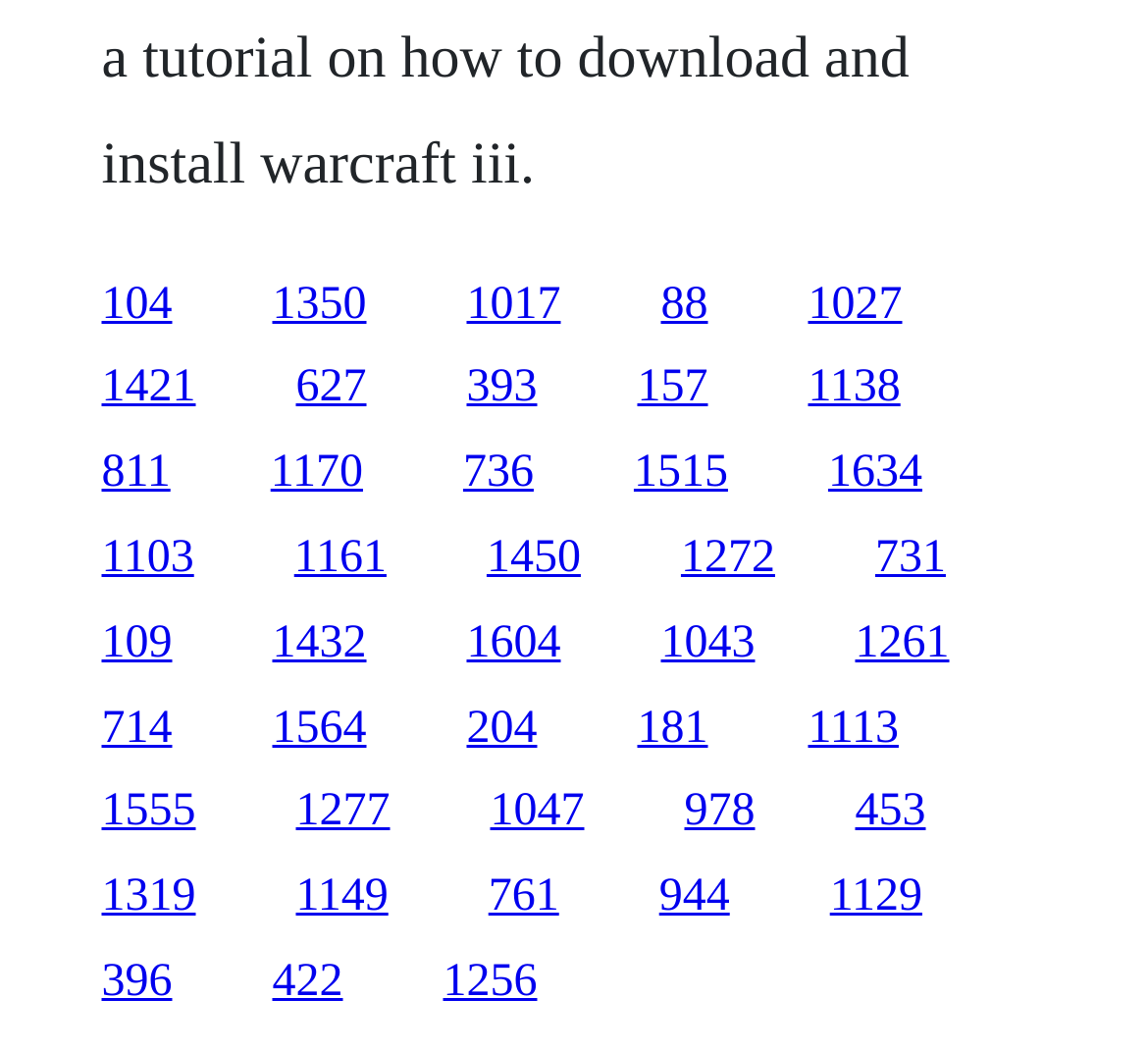Please respond to the question using a single word or phrase:
Are the links evenly spaced?

No